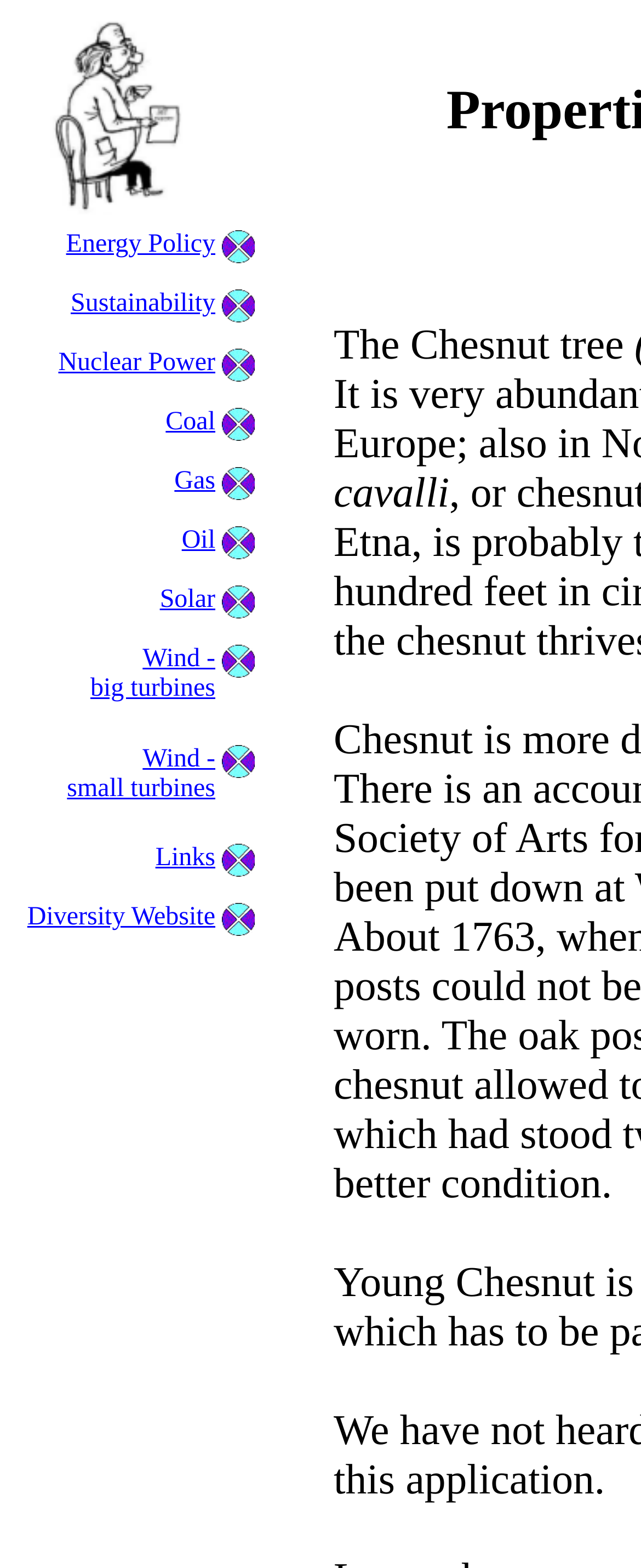Identify the bounding box coordinates necessary to click and complete the given instruction: "Learn about Sustainability".

[0.11, 0.185, 0.336, 0.203]